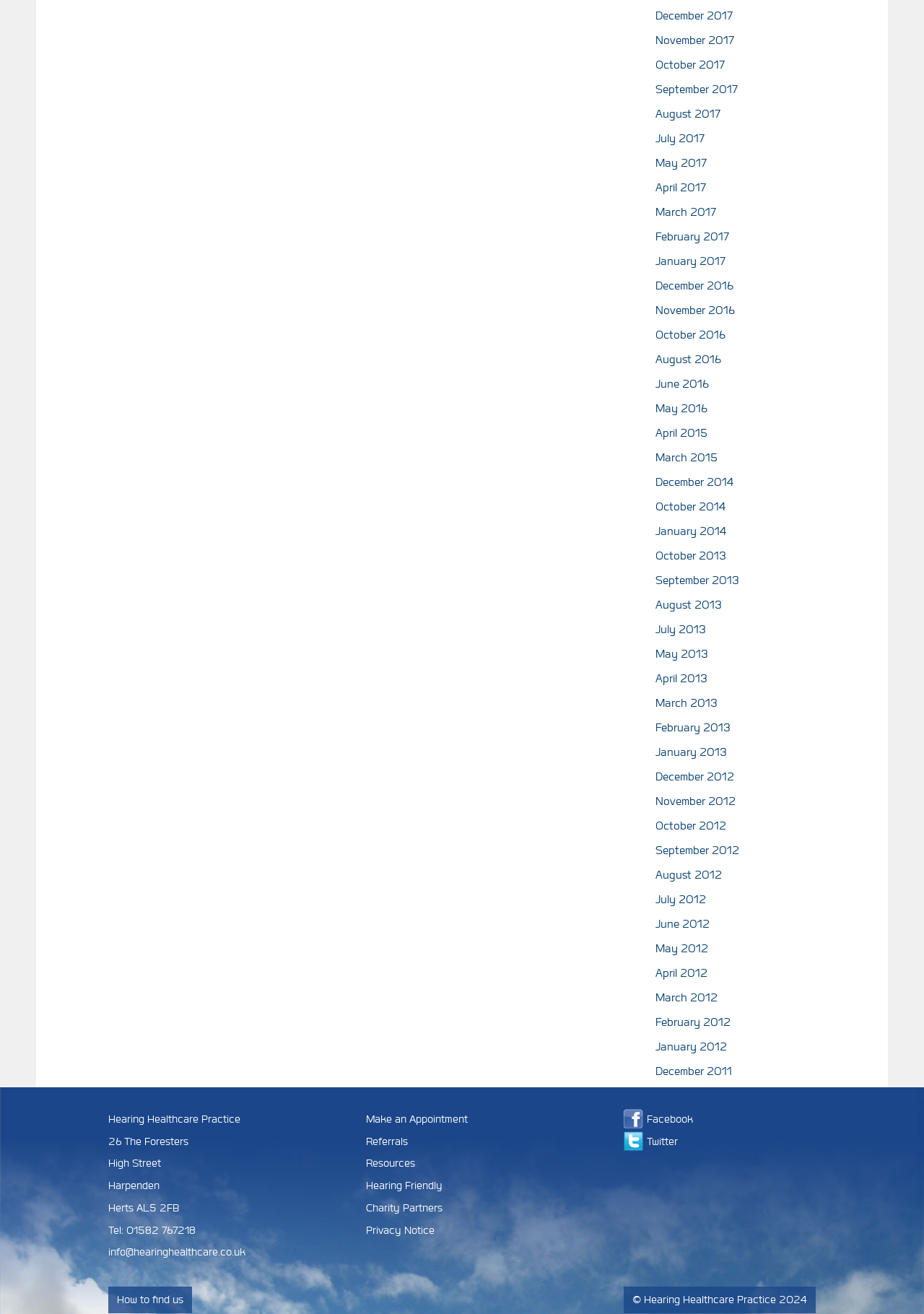Respond with a single word or phrase:
What is the address of the practice?

26 The Foresters, High Street, Harpenden, Herts AL5 2FB